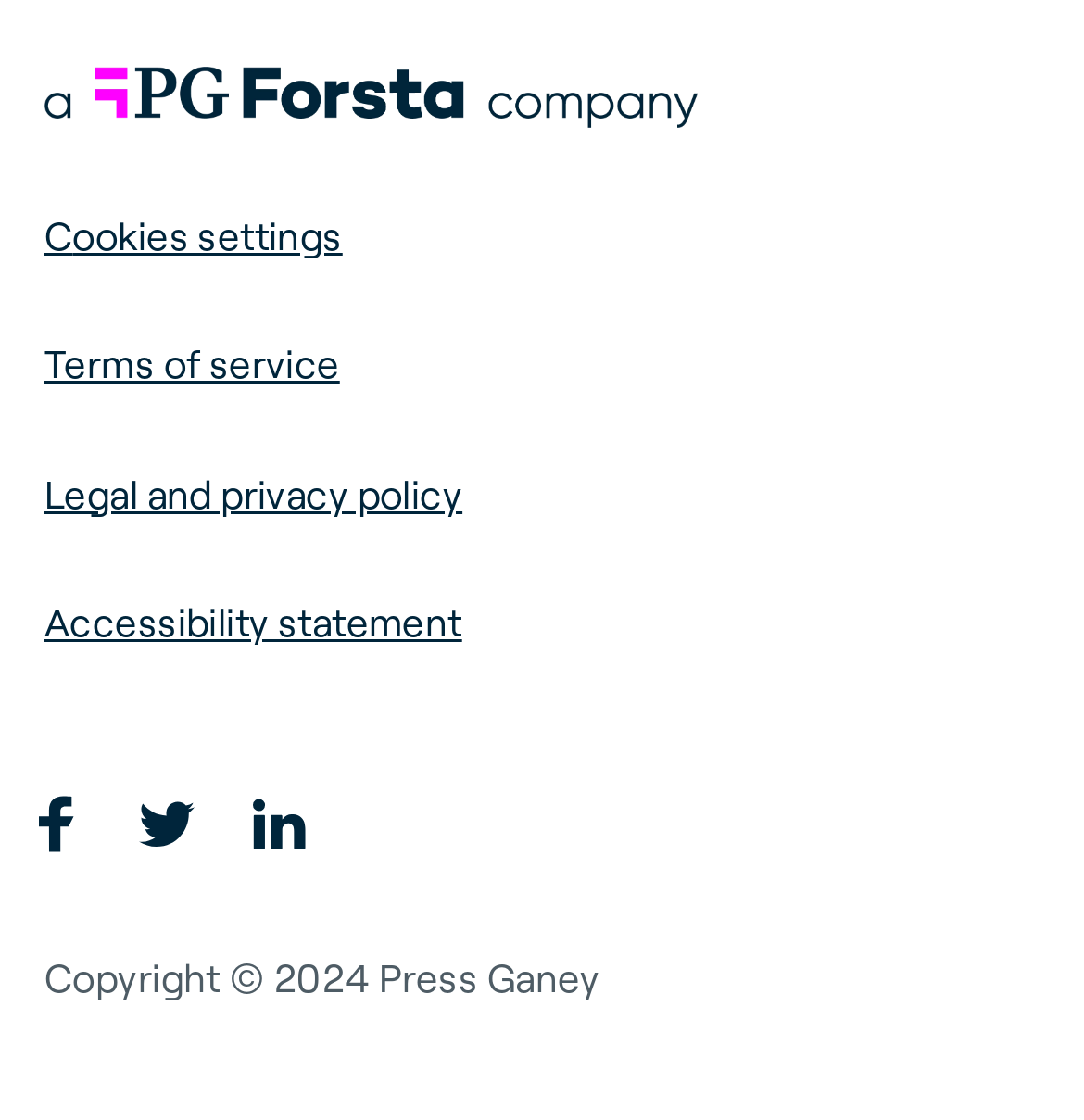Please look at the image and answer the question with a detailed explanation: How many social media links are present?

The social media links are present in the 'Social menu' section, which contains links to Facebook, Twitter, and Linkedin, making a total of 3 social media links.